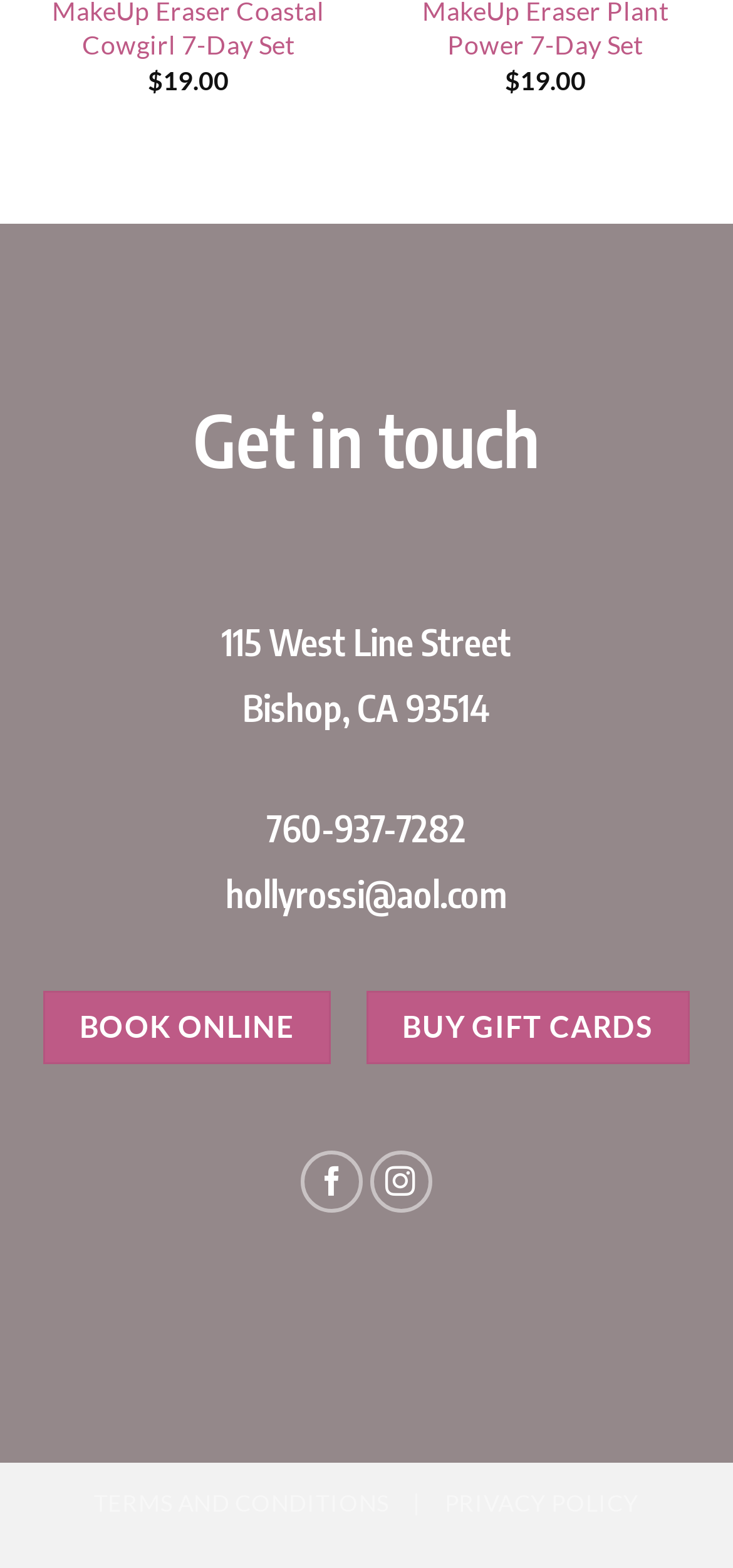Please specify the bounding box coordinates of the clickable region to carry out the following instruction: "Book online". The coordinates should be four float numbers between 0 and 1, in the format [left, top, right, bottom].

[0.058, 0.632, 0.451, 0.679]